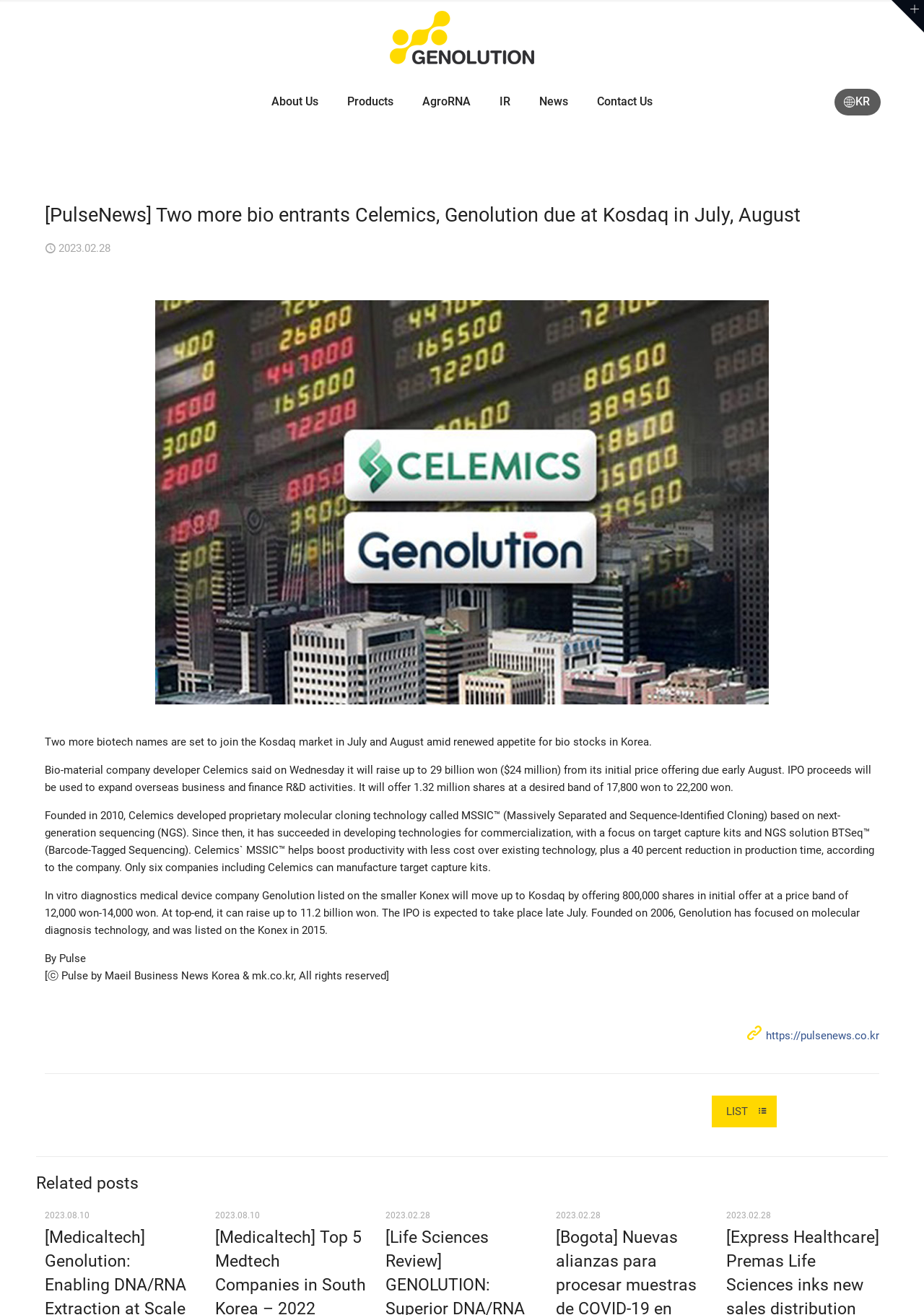Identify the bounding box coordinates for the element you need to click to achieve the following task: "Go to the 'Contact Us' page". The coordinates must be four float values ranging from 0 to 1, formatted as [left, top, right, bottom].

[0.63, 0.061, 0.722, 0.094]